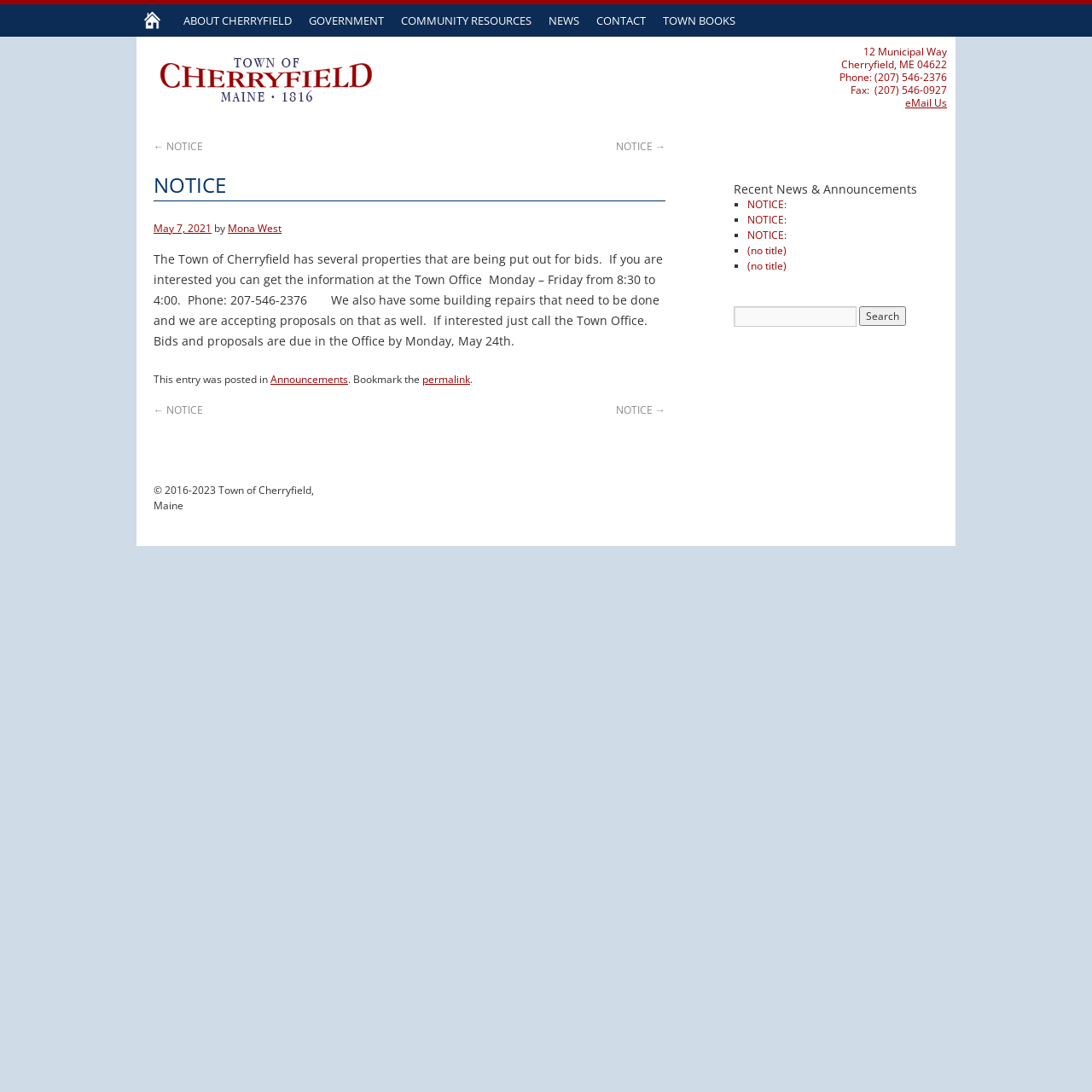Find and indicate the bounding box coordinates of the region you should select to follow the given instruction: "view community resources".

[0.359, 0.004, 0.495, 0.034]